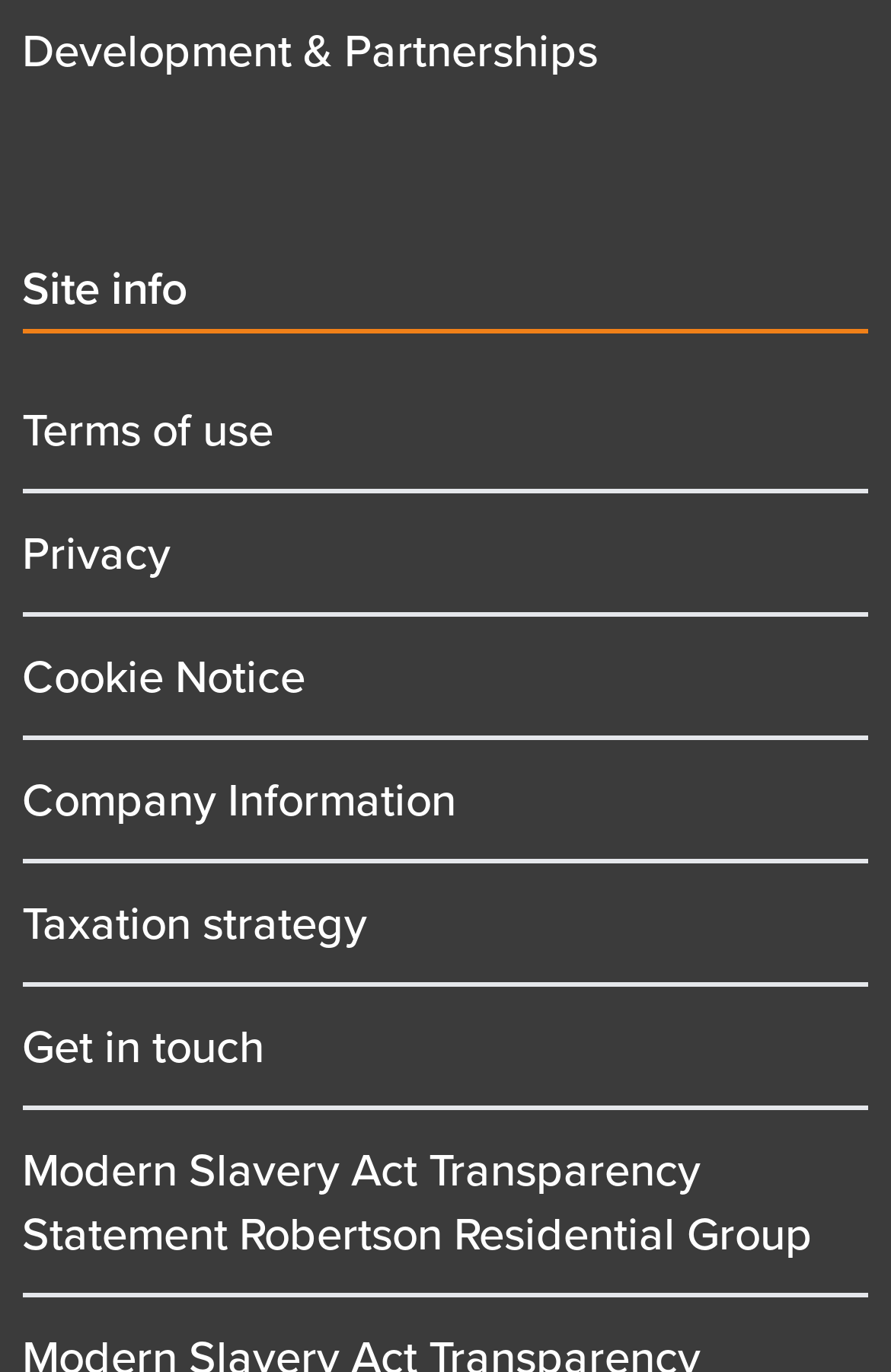Find the bounding box coordinates of the area to click in order to follow the instruction: "Contact us".

[0.025, 0.737, 0.297, 0.787]